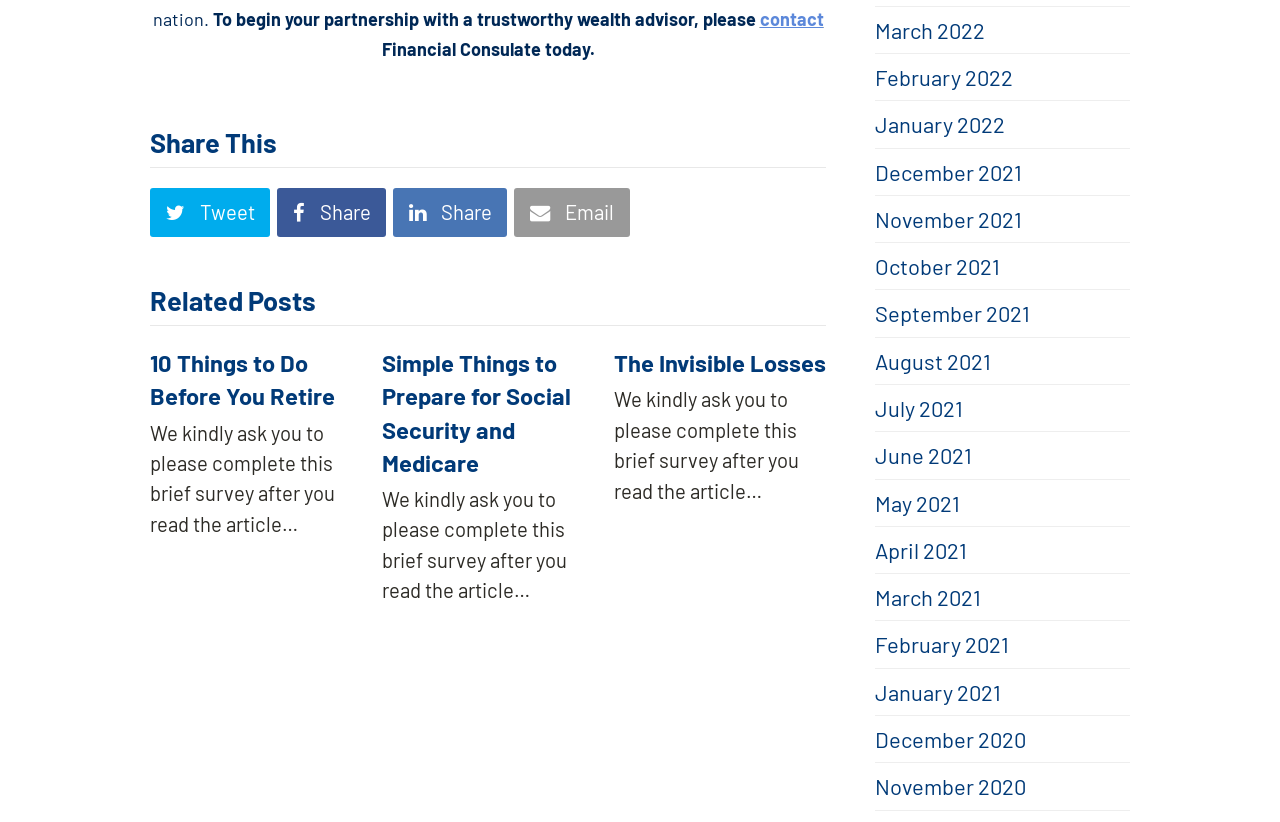Using the image as a reference, answer the following question in as much detail as possible:
What is the title of the first related post?

The title of the first related post is '10 Things to Do Before You Retire', as indicated by the link text in the first article section of the webpage.